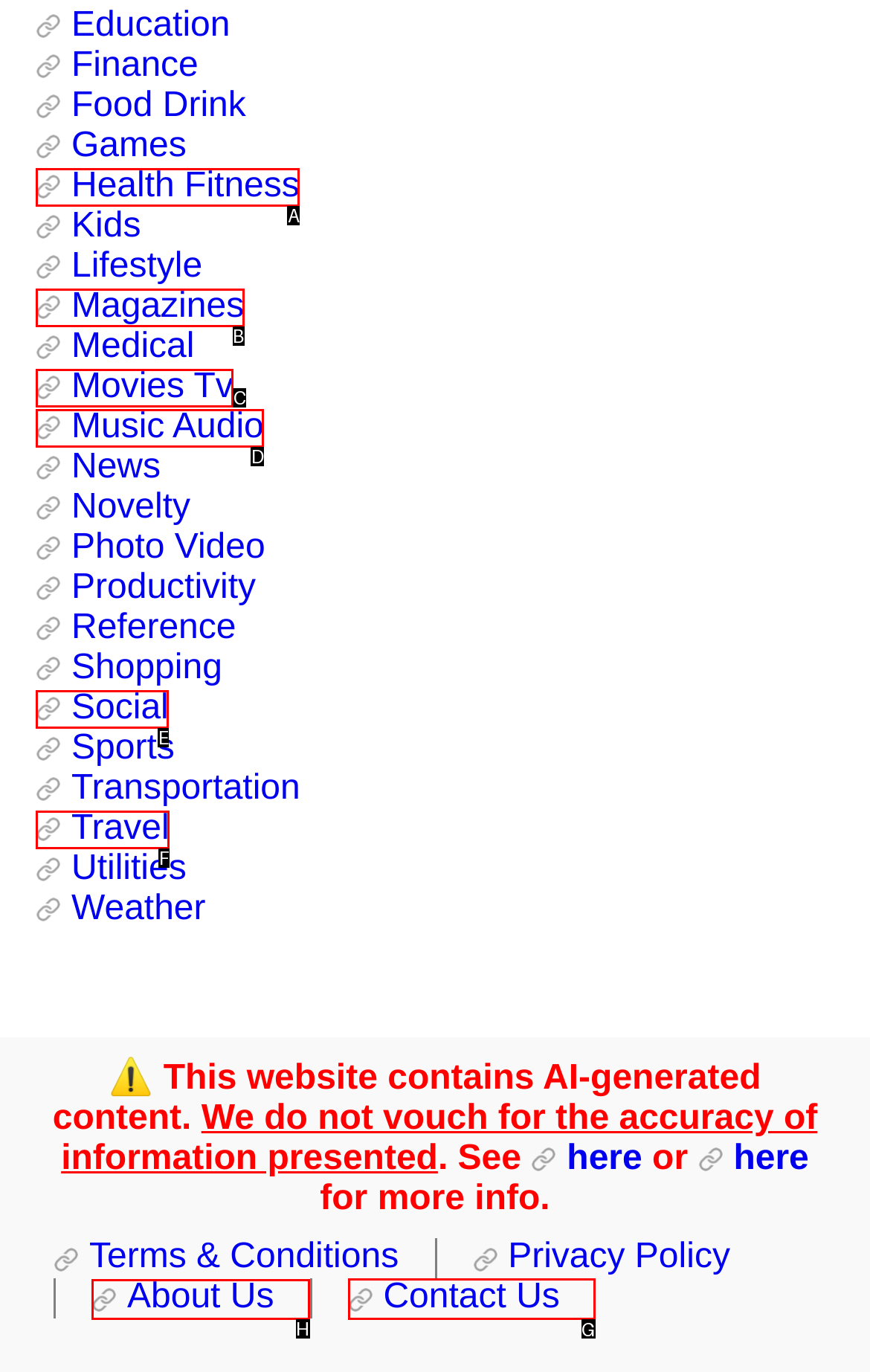To achieve the task: Contact Us, indicate the letter of the correct choice from the provided options.

G